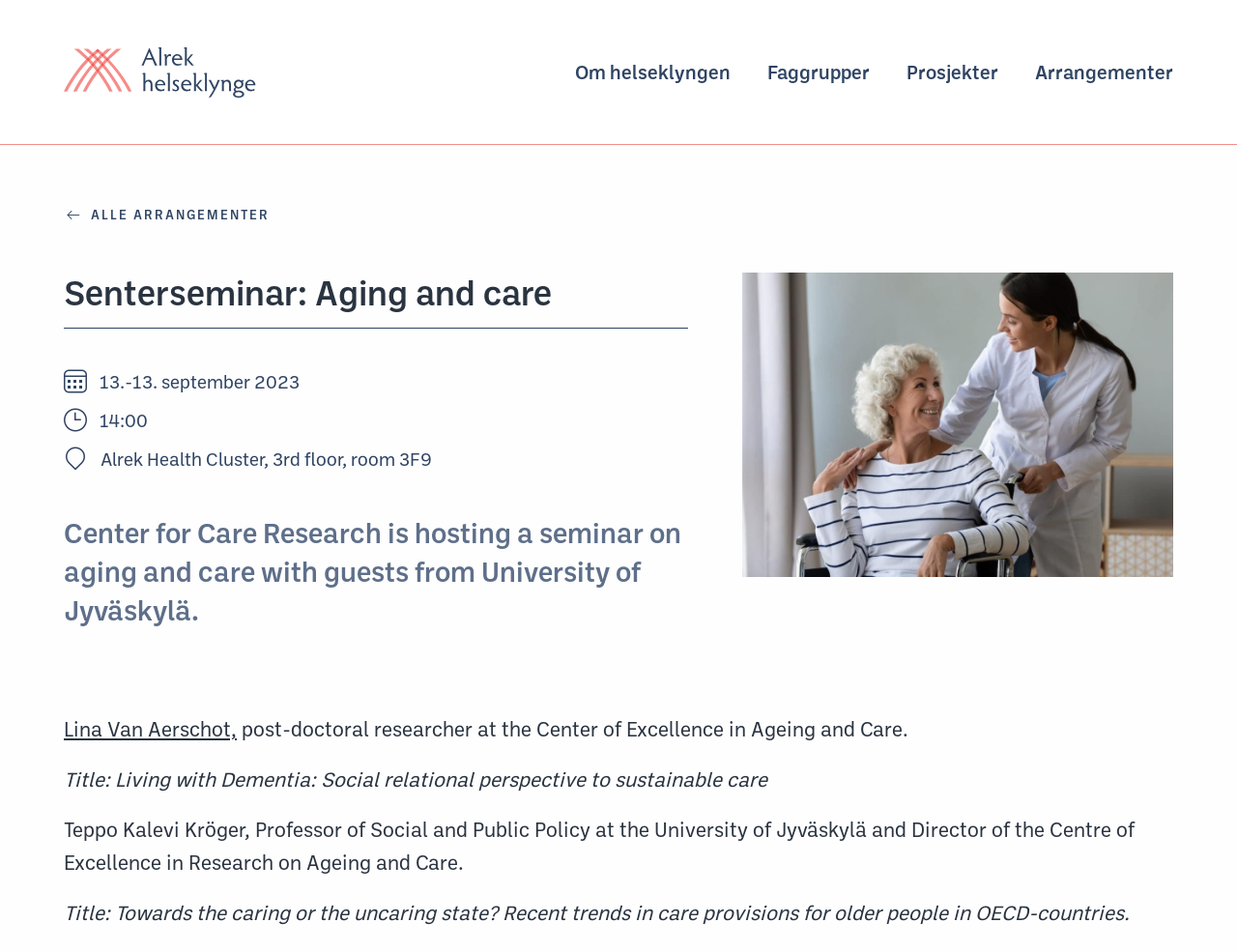Show the bounding box coordinates for the HTML element as described: "Search".

None